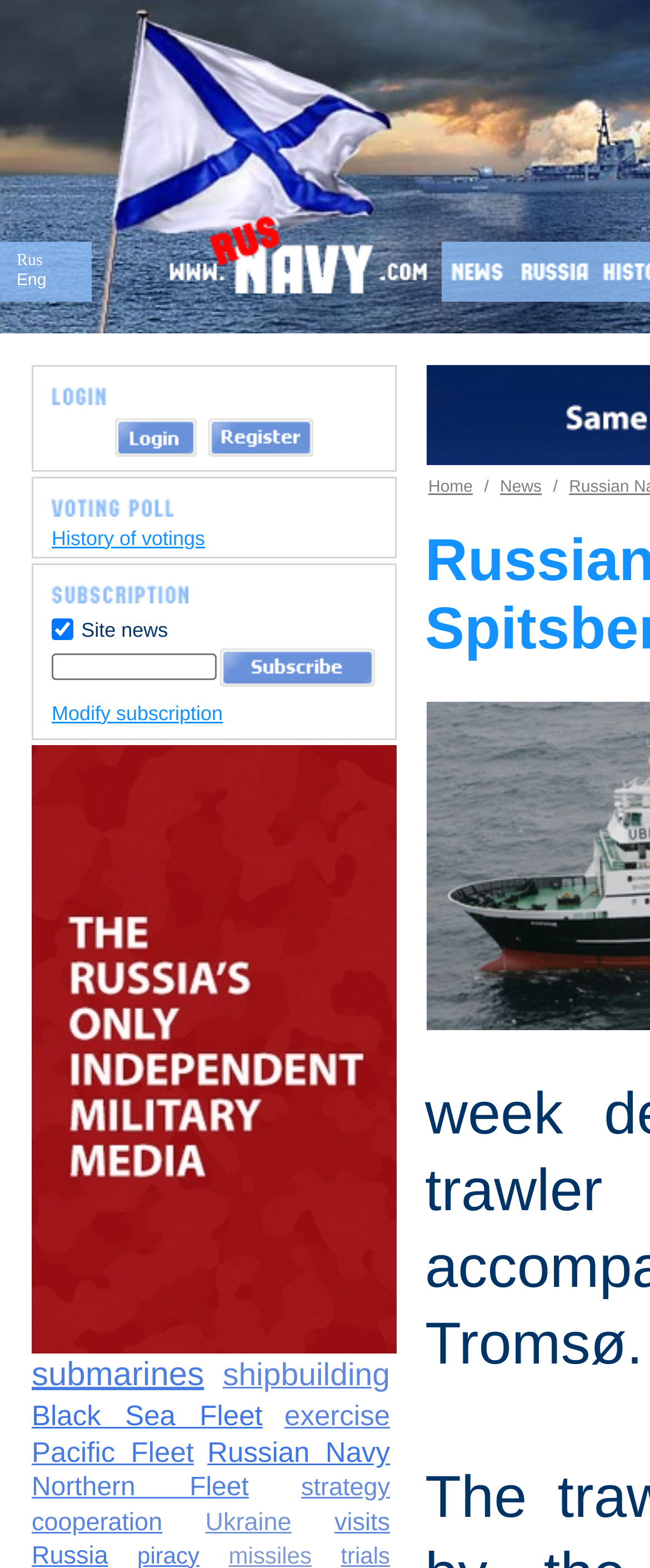Give a one-word or short phrase answer to this question: 
What type of content is presented in the tables?

Subscription options